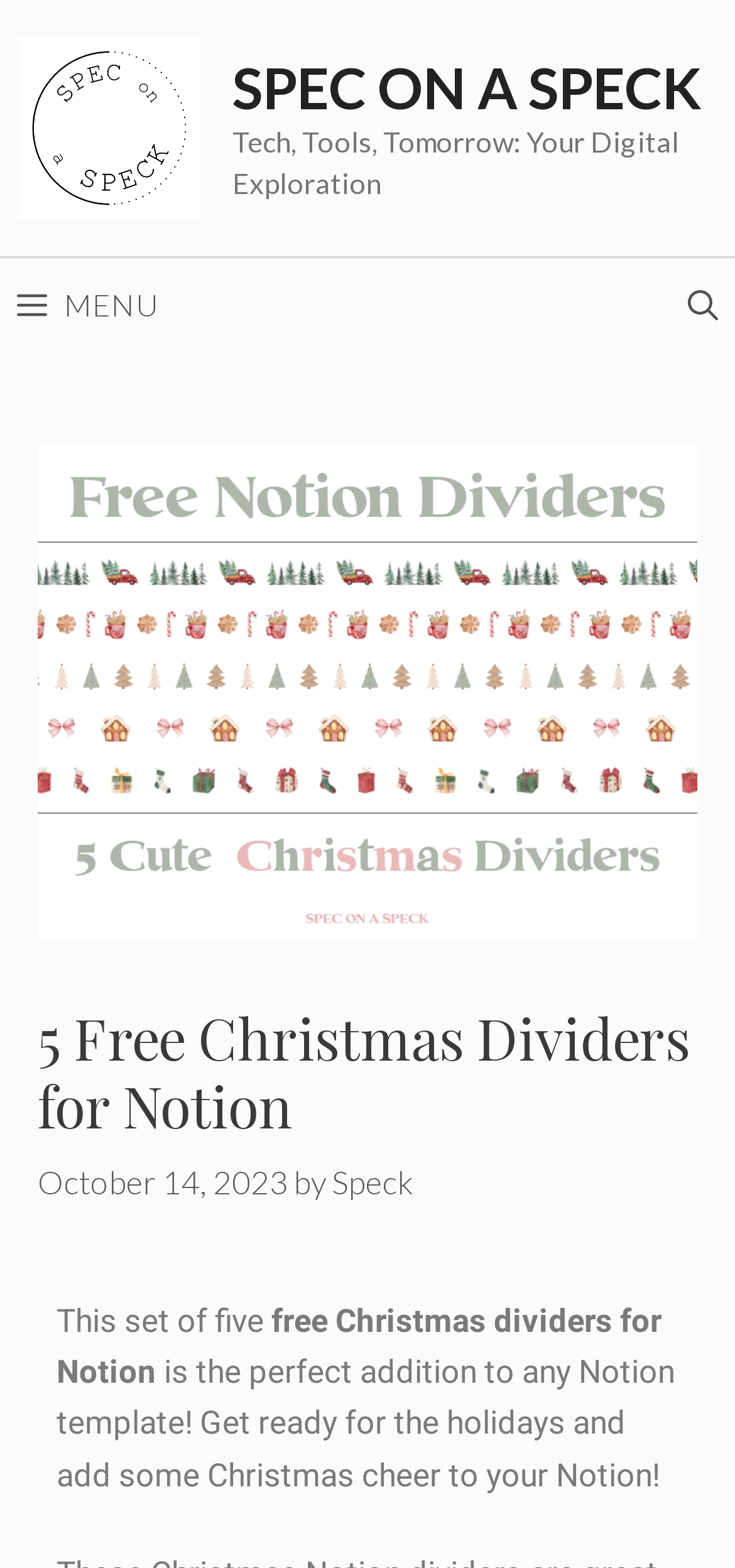Identify the first-level heading on the webpage and generate its text content.

5 Free Christmas Dividers for Notion